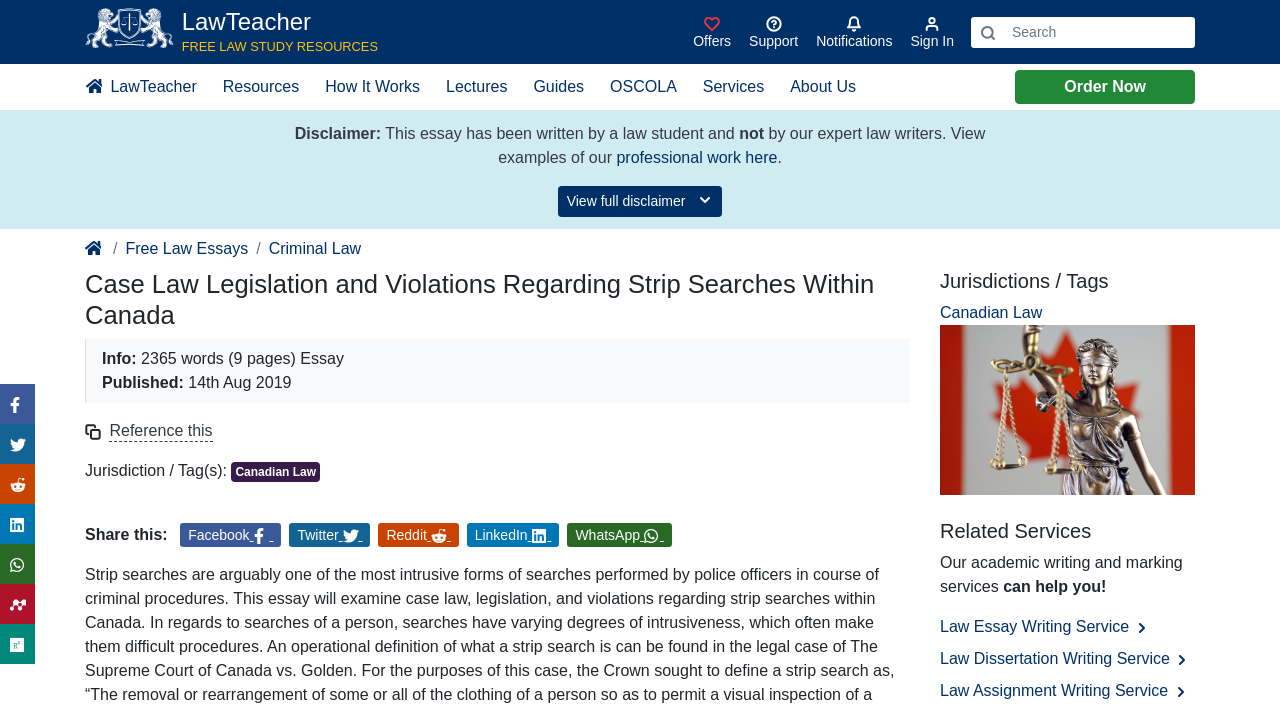Provide the bounding box coordinates of the section that needs to be clicked to accomplish the following instruction: "Search for a query."

[0.784, 0.023, 0.934, 0.067]